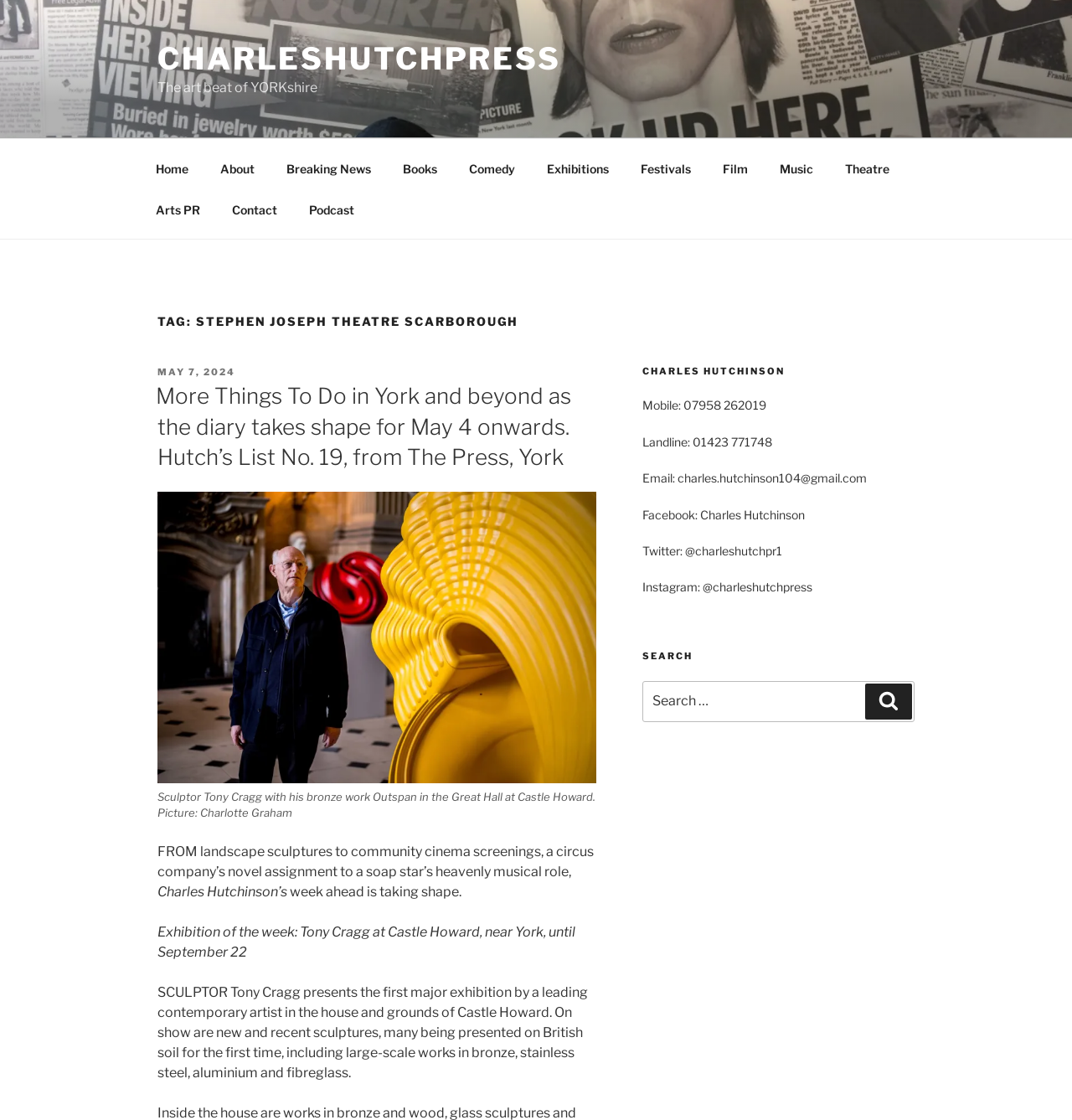Pinpoint the bounding box coordinates of the clickable element to carry out the following instruction: "Contact Charles Hutchinson via email."

[0.599, 0.421, 0.808, 0.433]